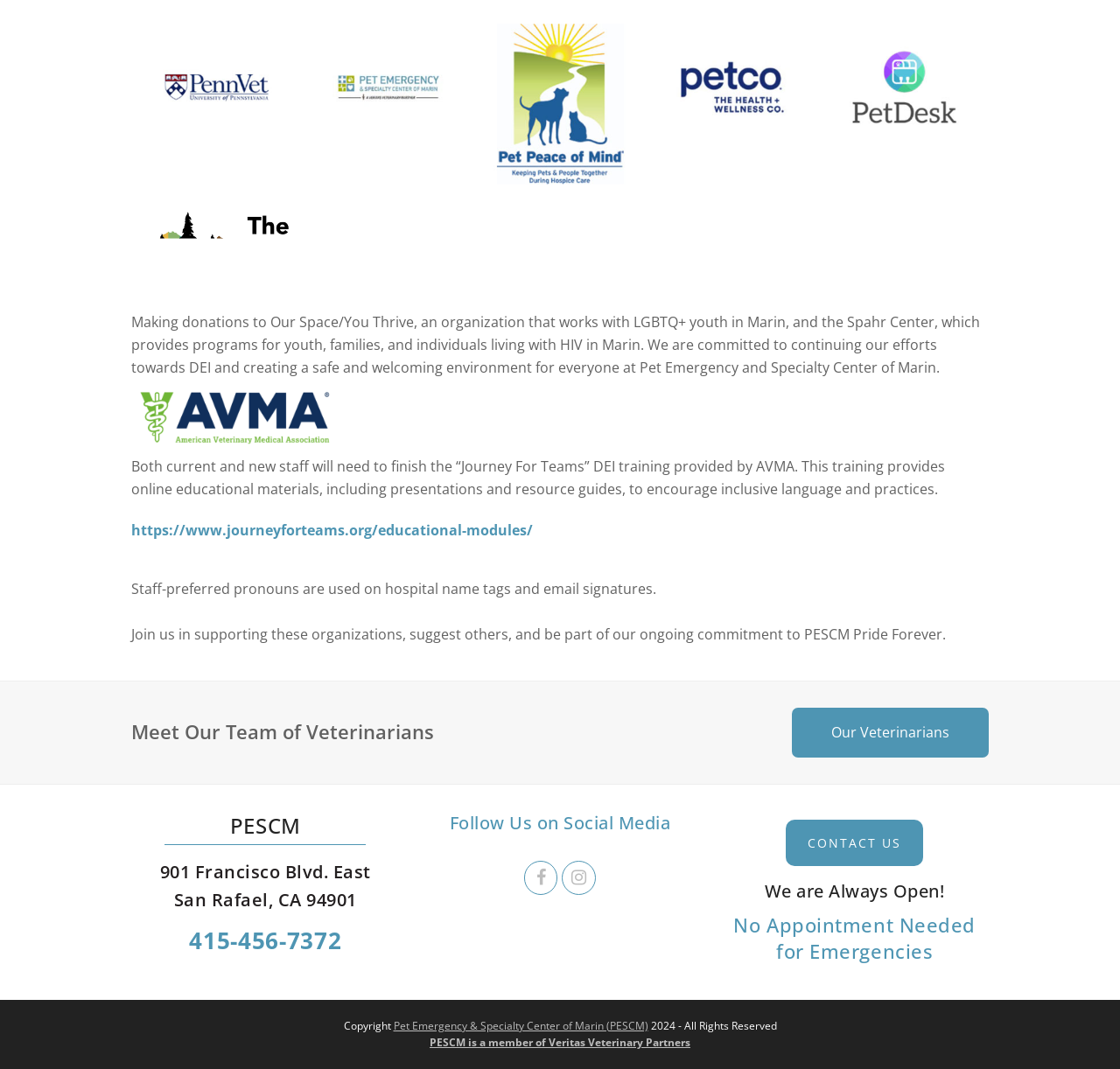What is the purpose of the 'Journey For Teams' DEI training?
Please look at the screenshot and answer using one word or phrase.

To encourage inclusive language and practices